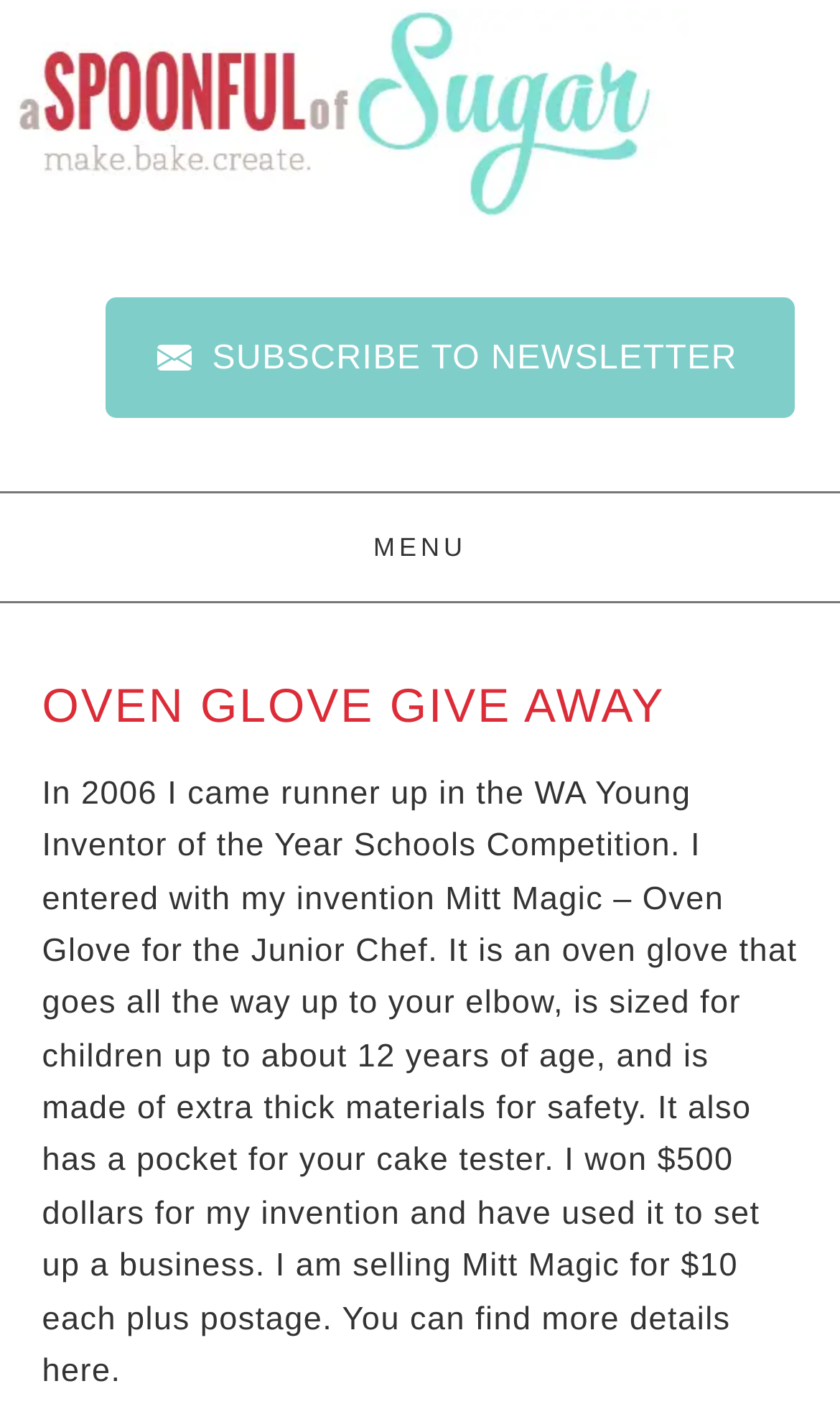Summarize the webpage with intricate details.

The webpage is titled "Oven Glove Give Away - A Spoonful of Sugar" and has a prominent link at the top left corner with the text "A SPOONFUL OF SUGAR". Below this link, there is a small image, and to its right, a call-to-action button labeled "SUBSCRIBE TO NEWSLETTER". 

On the top right corner, there is a "MENU" link. When expanded, it reveals a header section with a heading "OVEN GLOVE GIVE AWAY" in a larger font size. 

Below the menu section, there is a block of text that describes the author's experience in the WA Young Inventor of the Year Schools Competition in 2006. The text explains the author's invention, Mitt Magic, an oven glove designed for children up to 12 years old, with features such as extra thick materials for safety and a pocket for a cake tester. The author won $500 for the invention and is selling it for $10 each plus postage, with more details available elsewhere on the page.